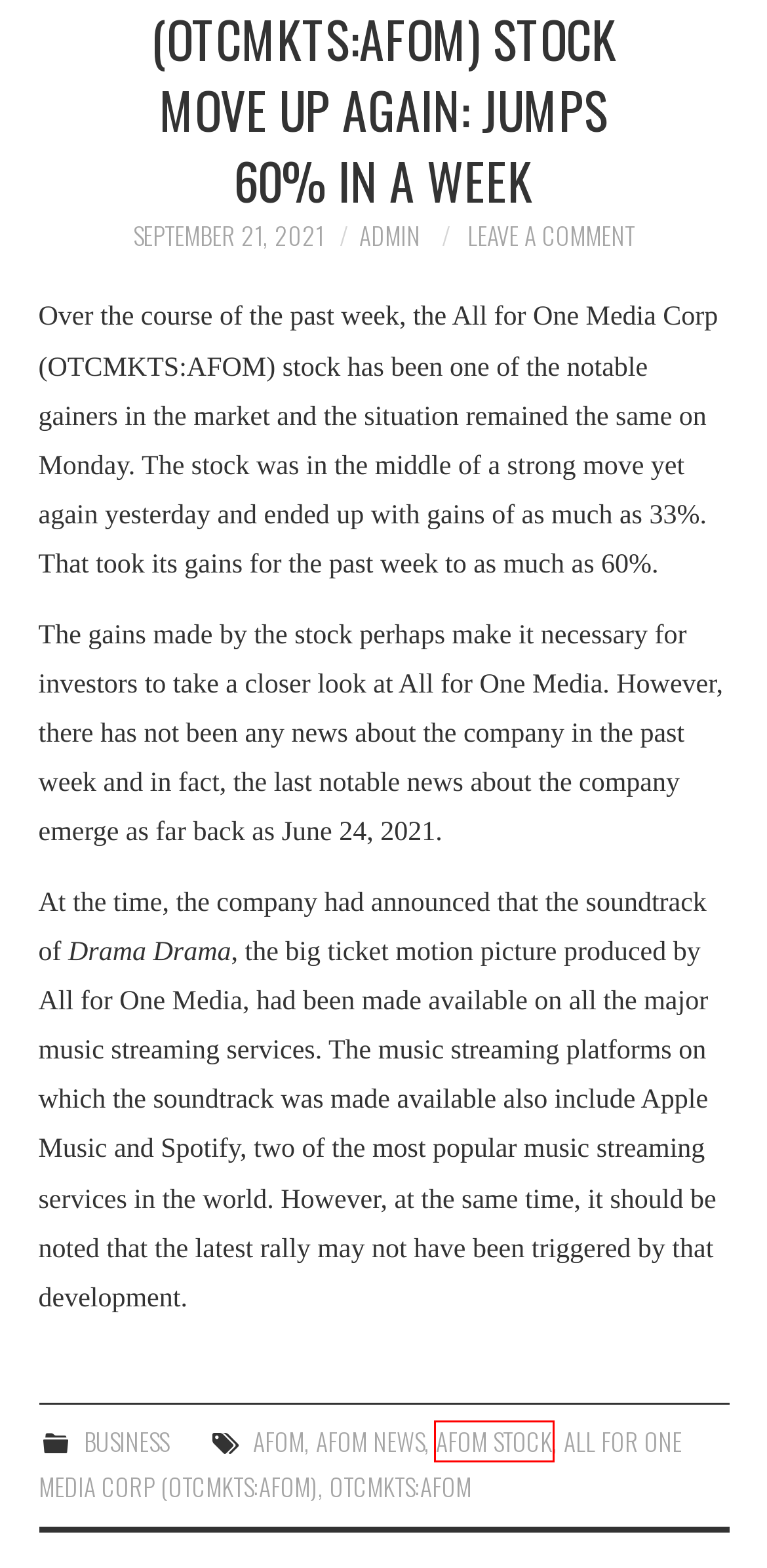A screenshot of a webpage is provided, featuring a red bounding box around a specific UI element. Identify the webpage description that most accurately reflects the new webpage after interacting with the selected element. Here are the candidates:
A. Admin, Author at Front Desk News
B. AFOM stock Archives - Front Desk News
C. AFOM news Archives - Front Desk News
D. AFOM Archives - Front Desk News
E. OTCMKTS:AFOM Archives - Front Desk News
F. Science Archives - Front Desk News
G. Technology Archives - Front Desk News
H. All for One Media Corp (OTCMKTS:AFOM) Archives - Front Desk News

B